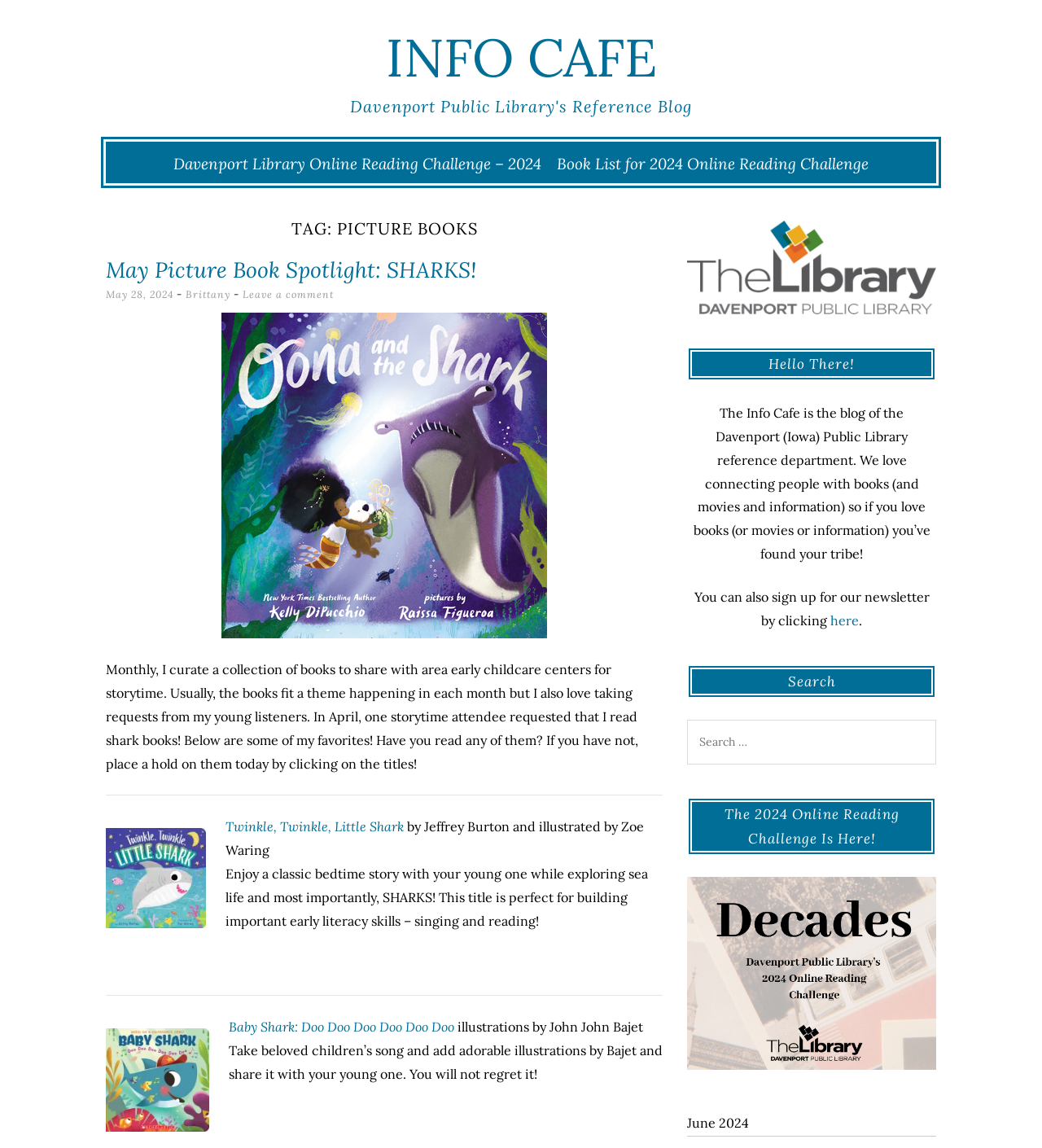Provide a brief response to the question below using one word or phrase:
How many picture books are mentioned in the May spotlight?

Two